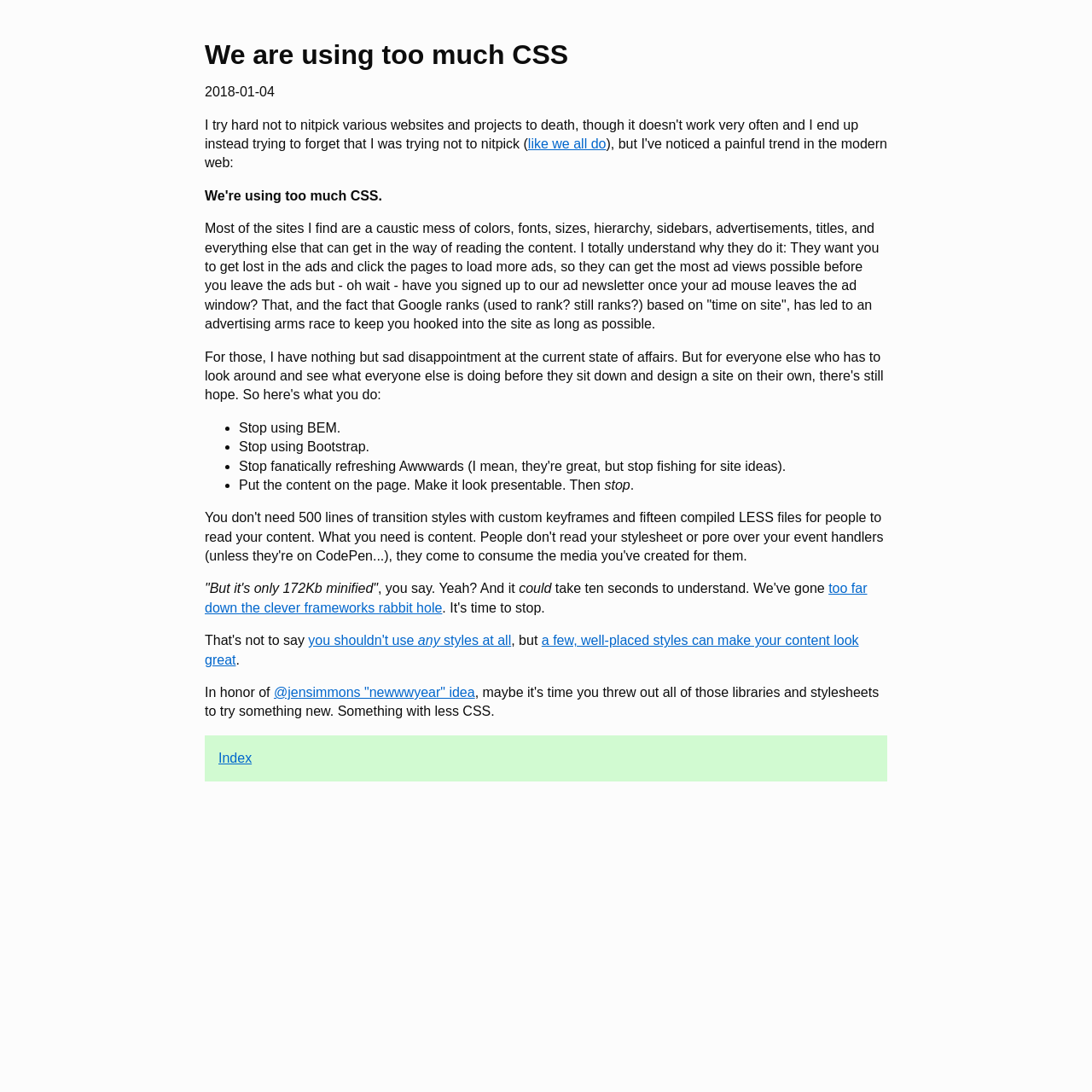What is the author's opinion about using Bootstrap?
Respond with a short answer, either a single word or a phrase, based on the image.

Stop using Bootstrap